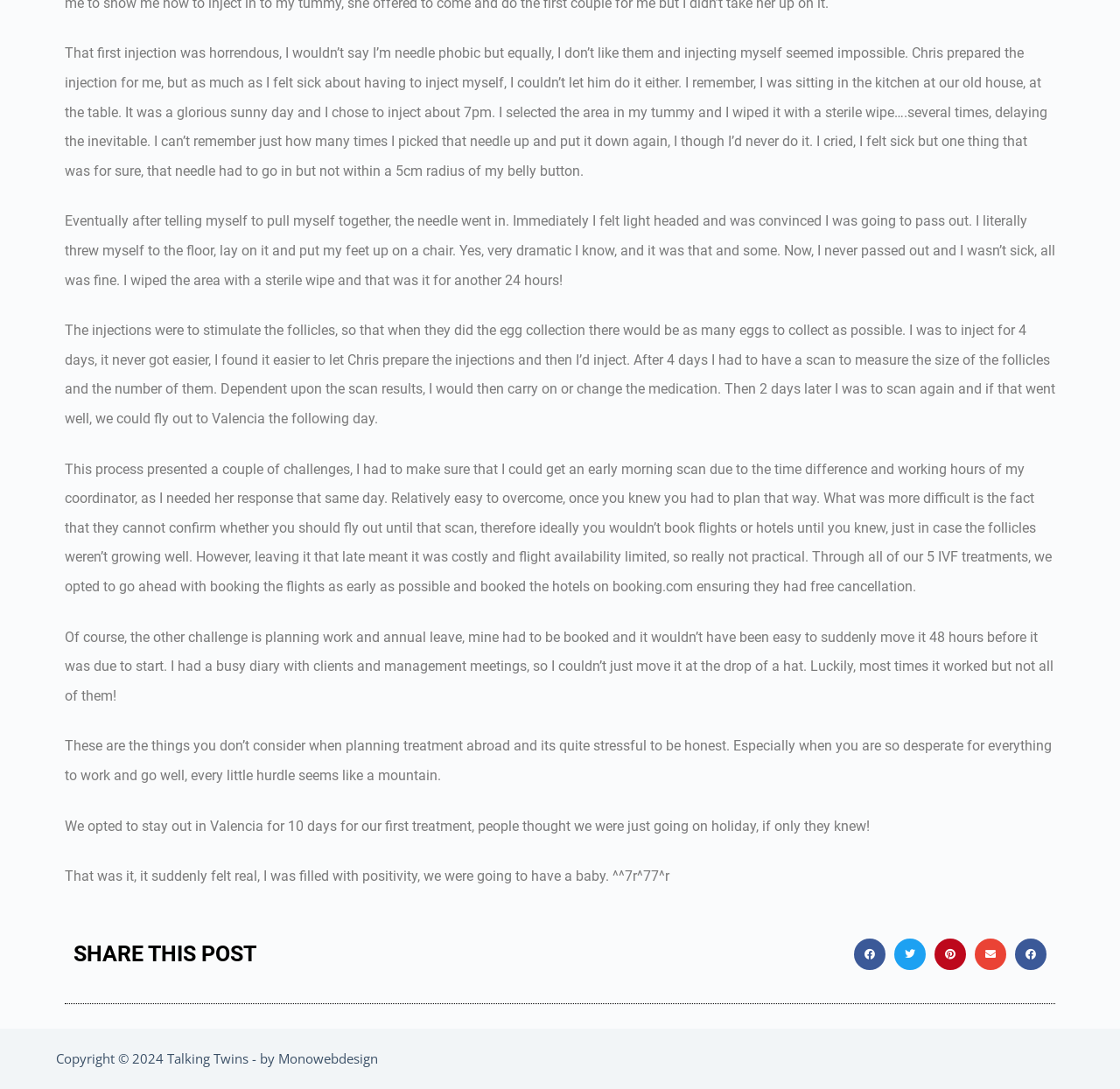What is the copyright year of the website?
Answer the question with detailed information derived from the image.

The copyright information at the bottom of the webpage indicates that the website's copyright year is 2024, as stated in the text 'Copyright © 2024 Talking Twins - by Monowebdesign'.